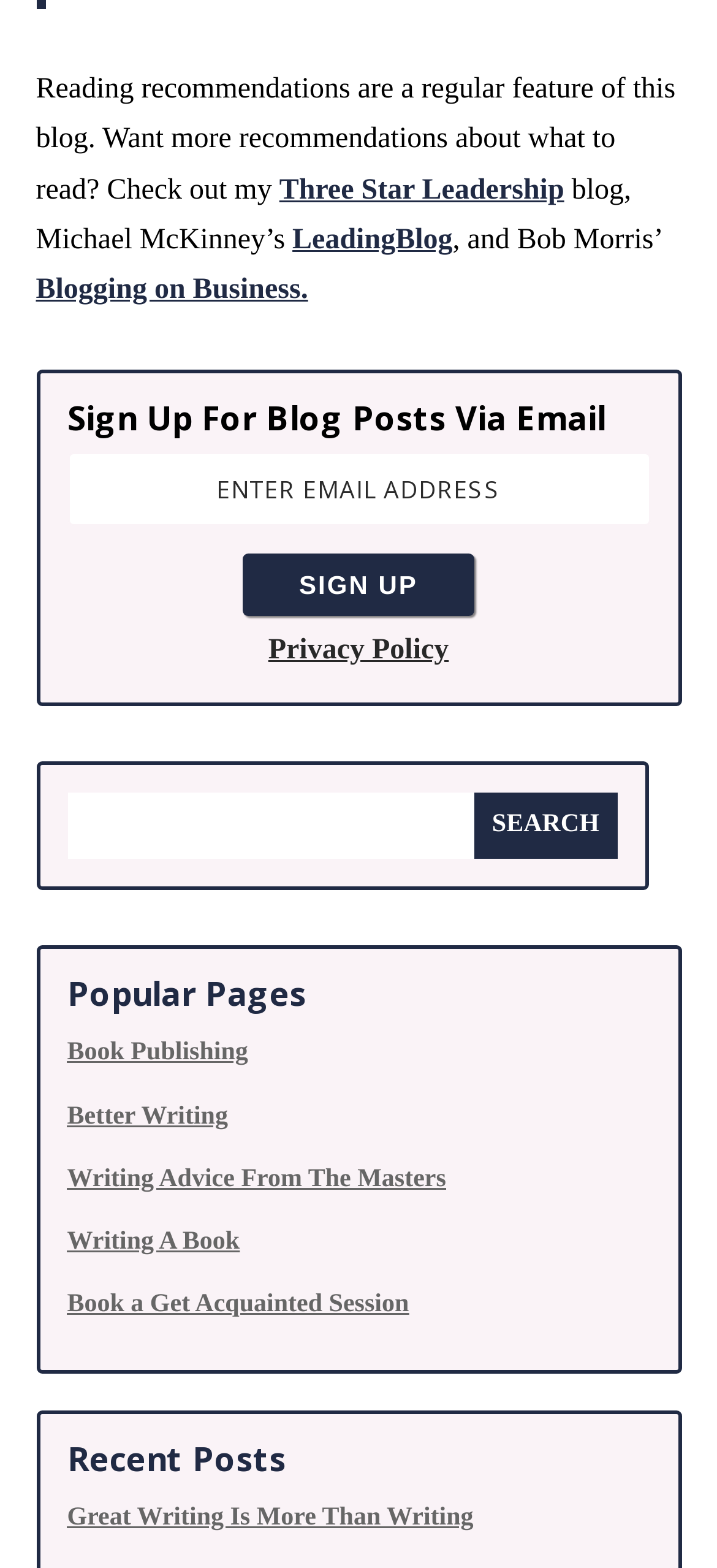Please locate the bounding box coordinates for the element that should be clicked to achieve the following instruction: "Search for a topic". Ensure the coordinates are given as four float numbers between 0 and 1, i.e., [left, top, right, bottom].

[0.094, 0.506, 0.66, 0.548]